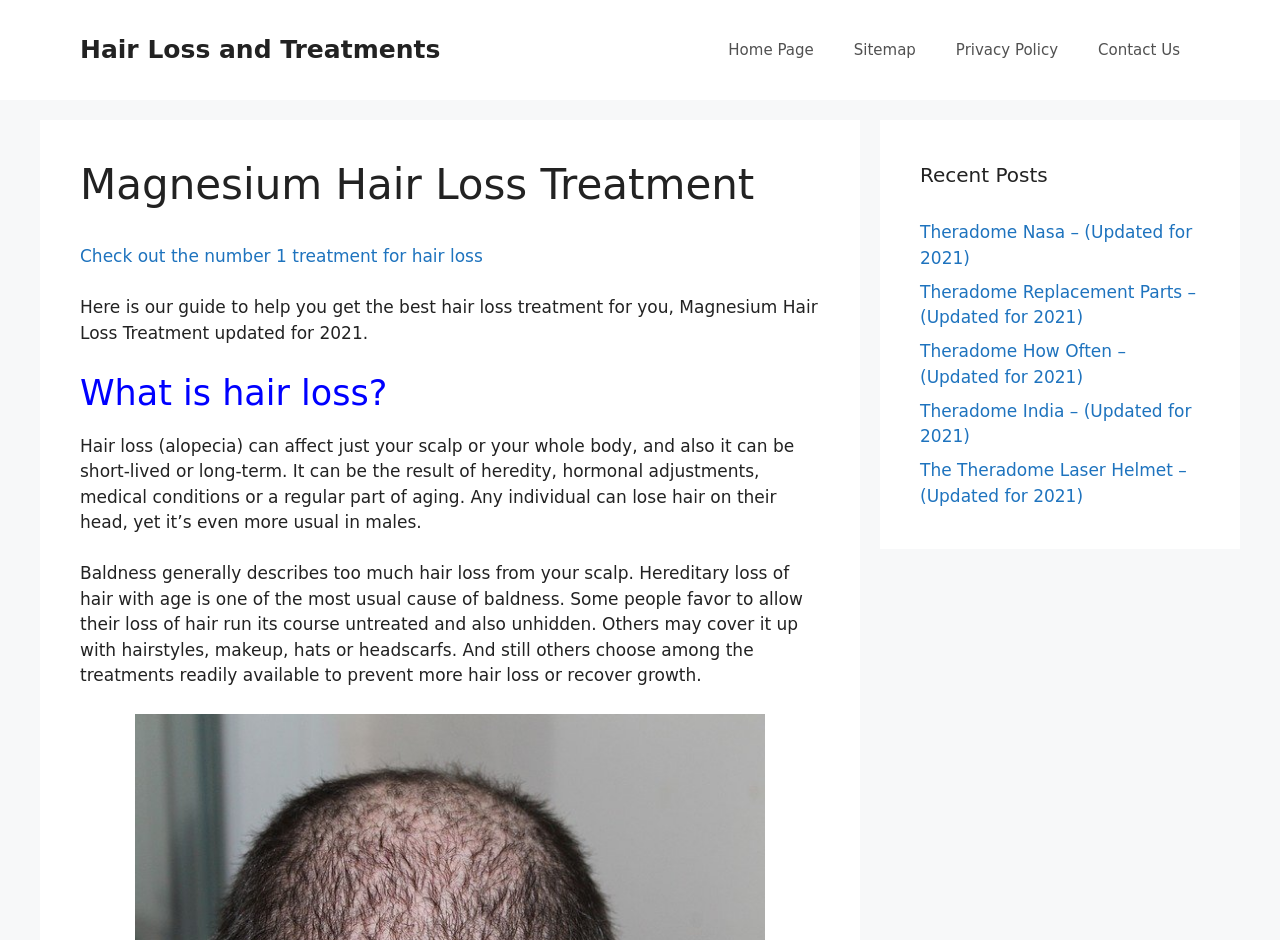What is the purpose of the link 'Check out the number 1 treatment for hair loss'?
From the screenshot, provide a brief answer in one word or phrase.

To guide users to the best treatment